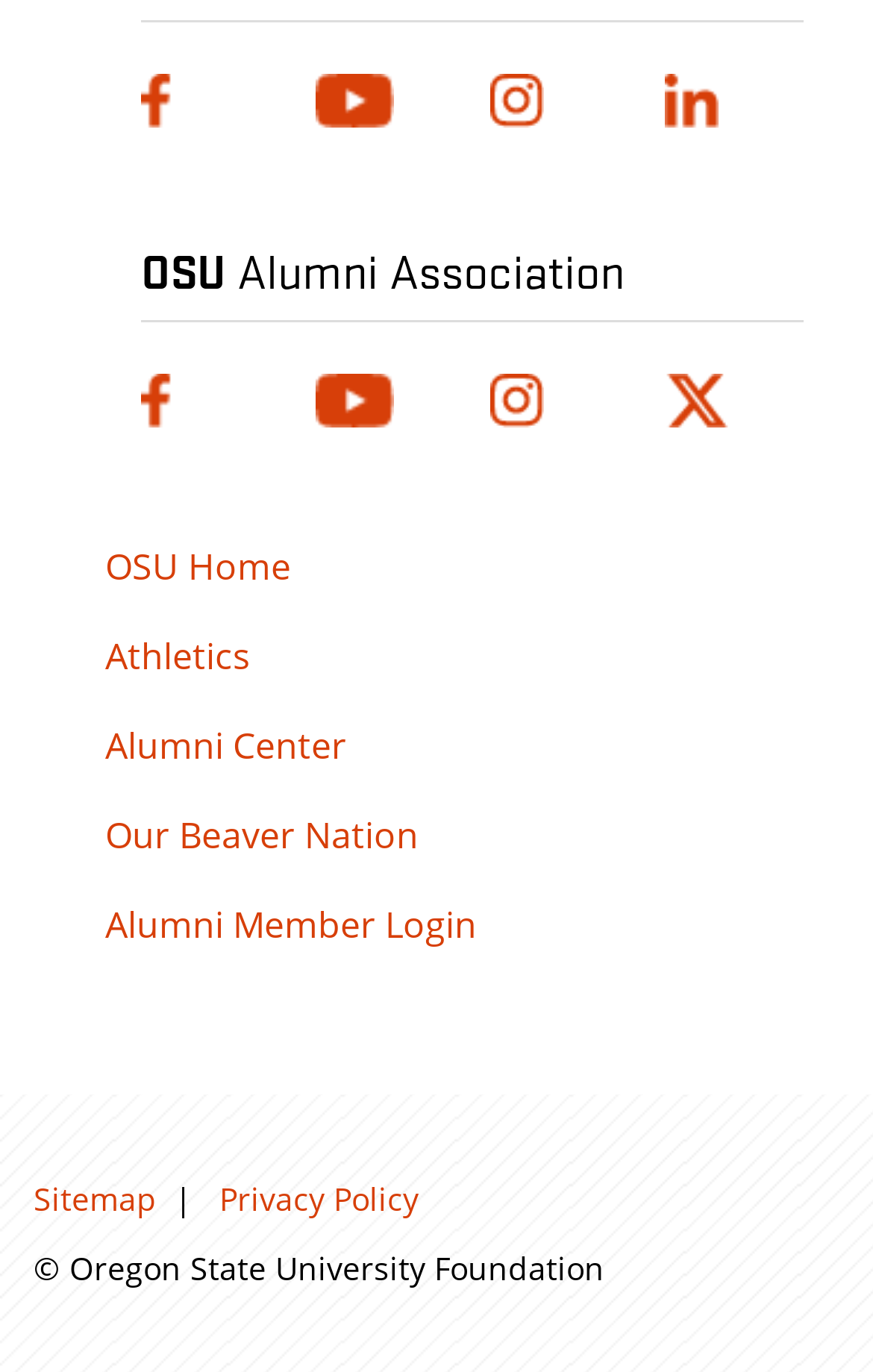Determine the bounding box coordinates of the target area to click to execute the following instruction: "Visit the OSU Home page."

[0.121, 0.394, 0.962, 0.433]